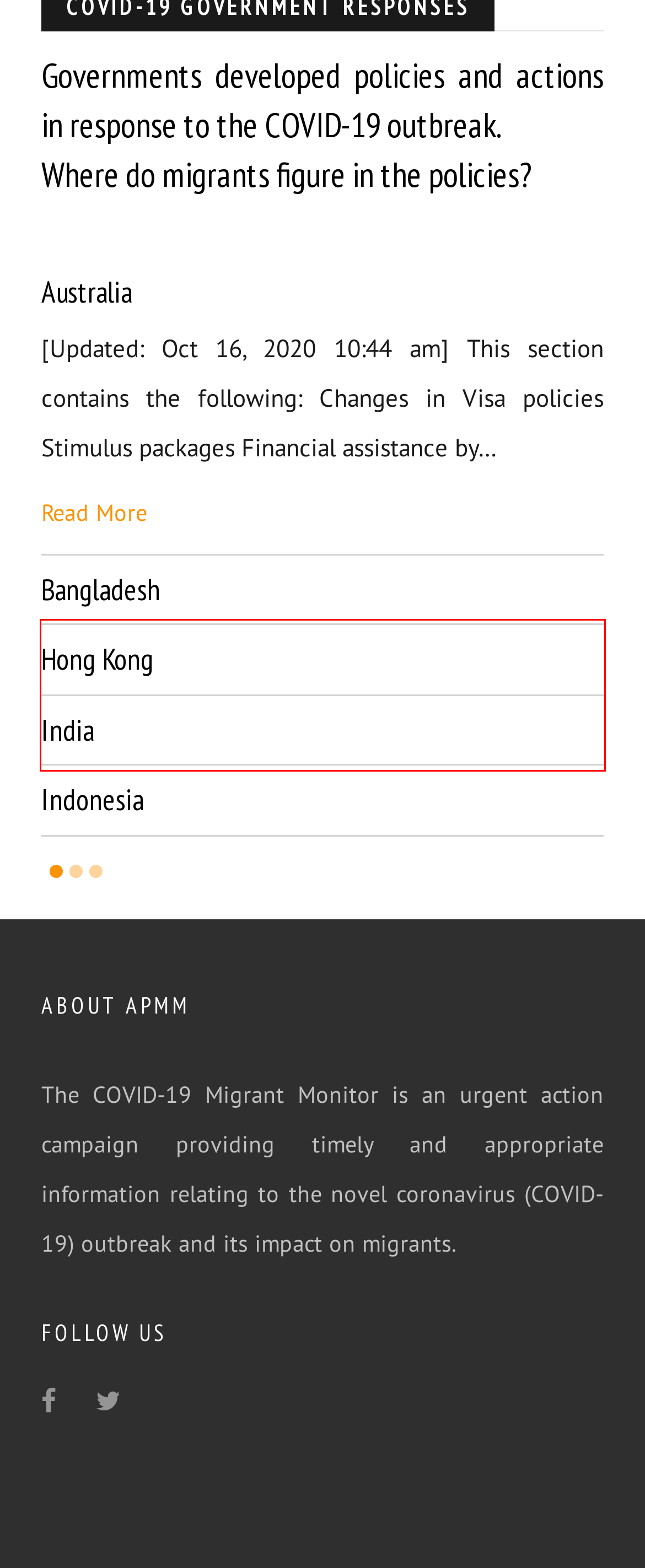Observe the screenshot of the webpage that includes a red rectangle bounding box. Conduct OCR on the content inside this red bounding box and generate the text.

[Updated: Oct 28, 2020 1:30 pm] 13 April: Prime minister announces: direct cash assistance of BDT 7.6bn (approx. USD91mn) for…